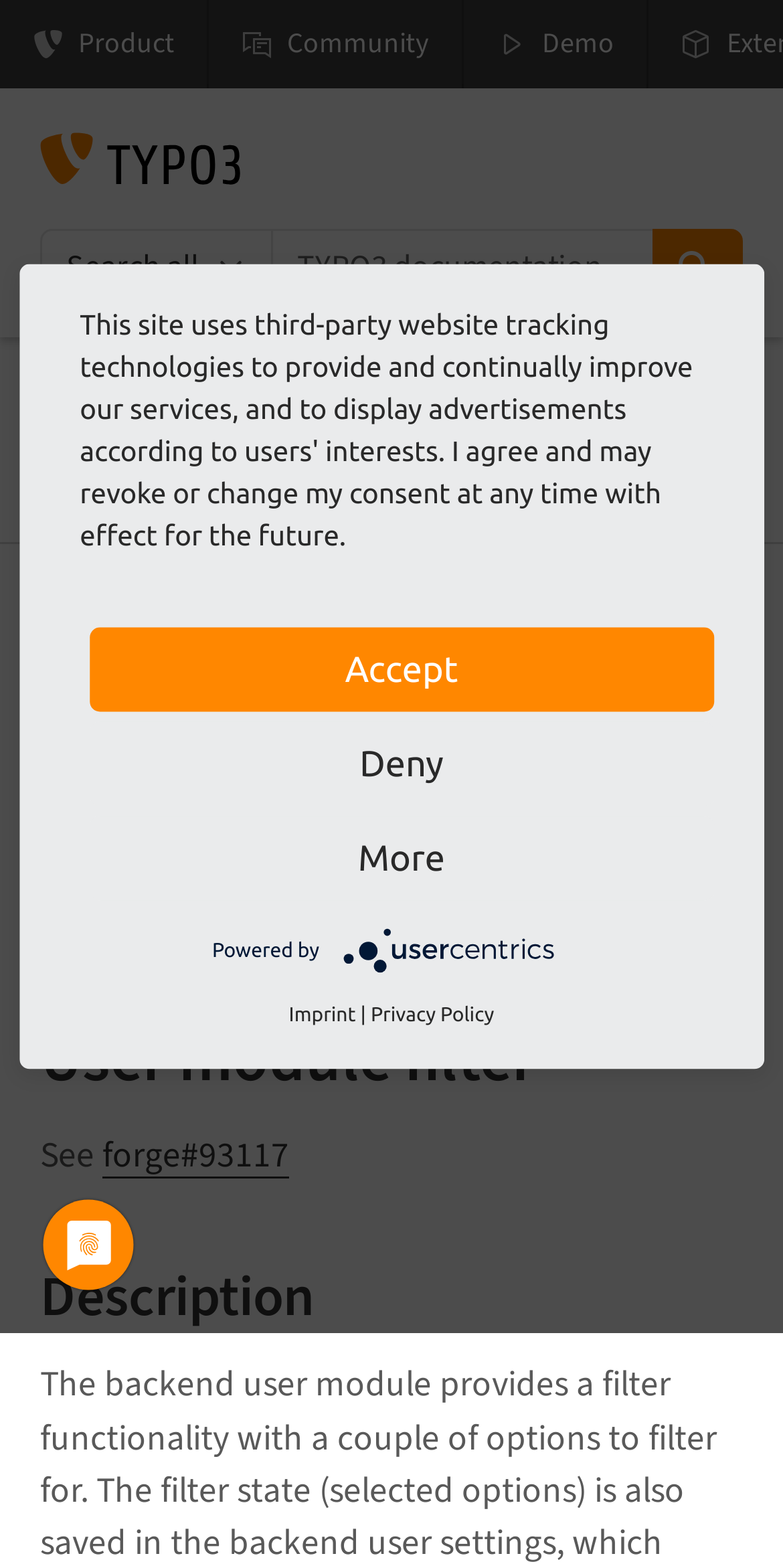Please identify the bounding box coordinates of the clickable element to fulfill the following instruction: "Search for TYPO3 documentation". The coordinates should be four float numbers between 0 and 1, i.e., [left, top, right, bottom].

[0.051, 0.146, 0.949, 0.195]